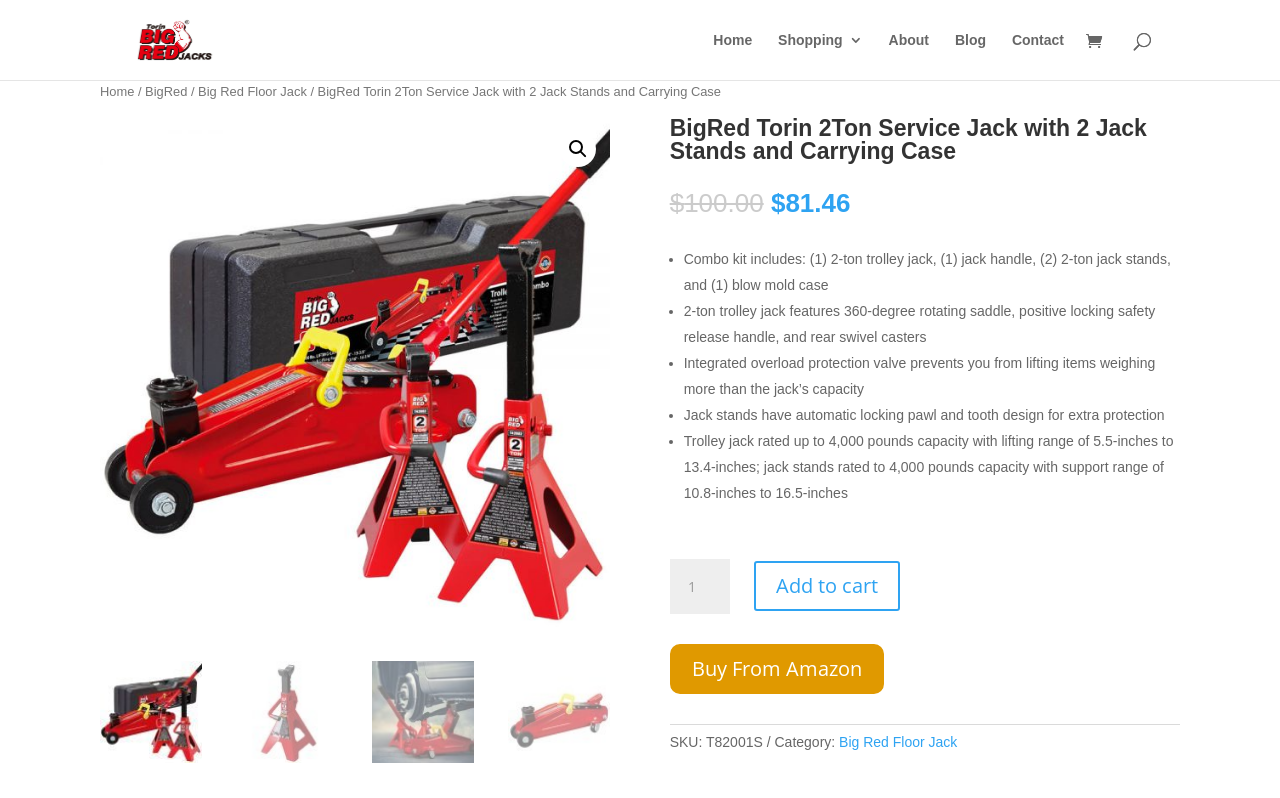What is the capacity of the trolley jack?
Give a detailed response to the question by analyzing the screenshot.

I found the answer by looking at the product description, which mentions that the trolley jack is rated up to 4,000 pounds capacity with a lifting range of 5.5-inches to 13.4-inches.